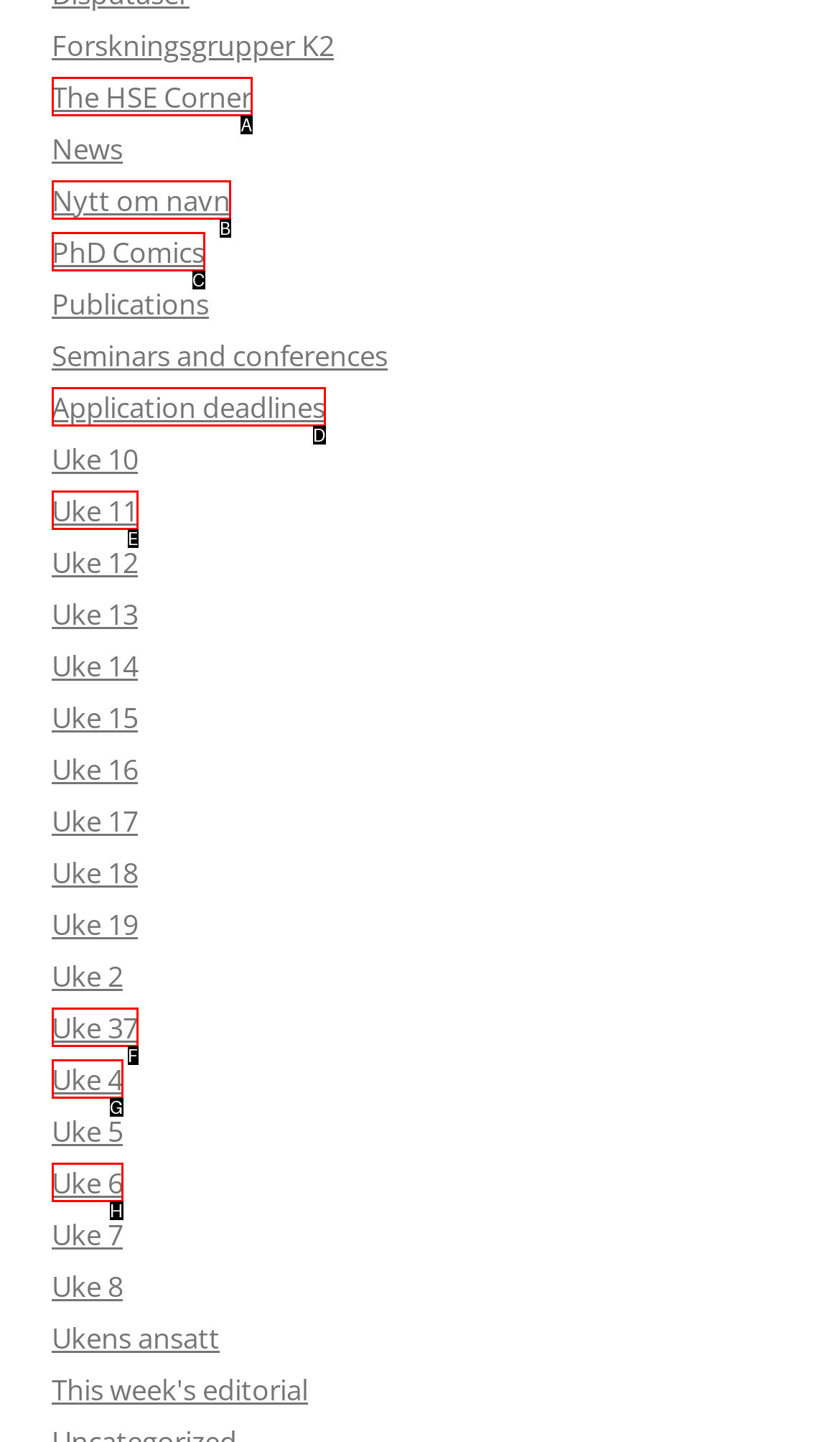Choose the HTML element that should be clicked to accomplish the task: Check PhD Comics. Answer with the letter of the chosen option.

C